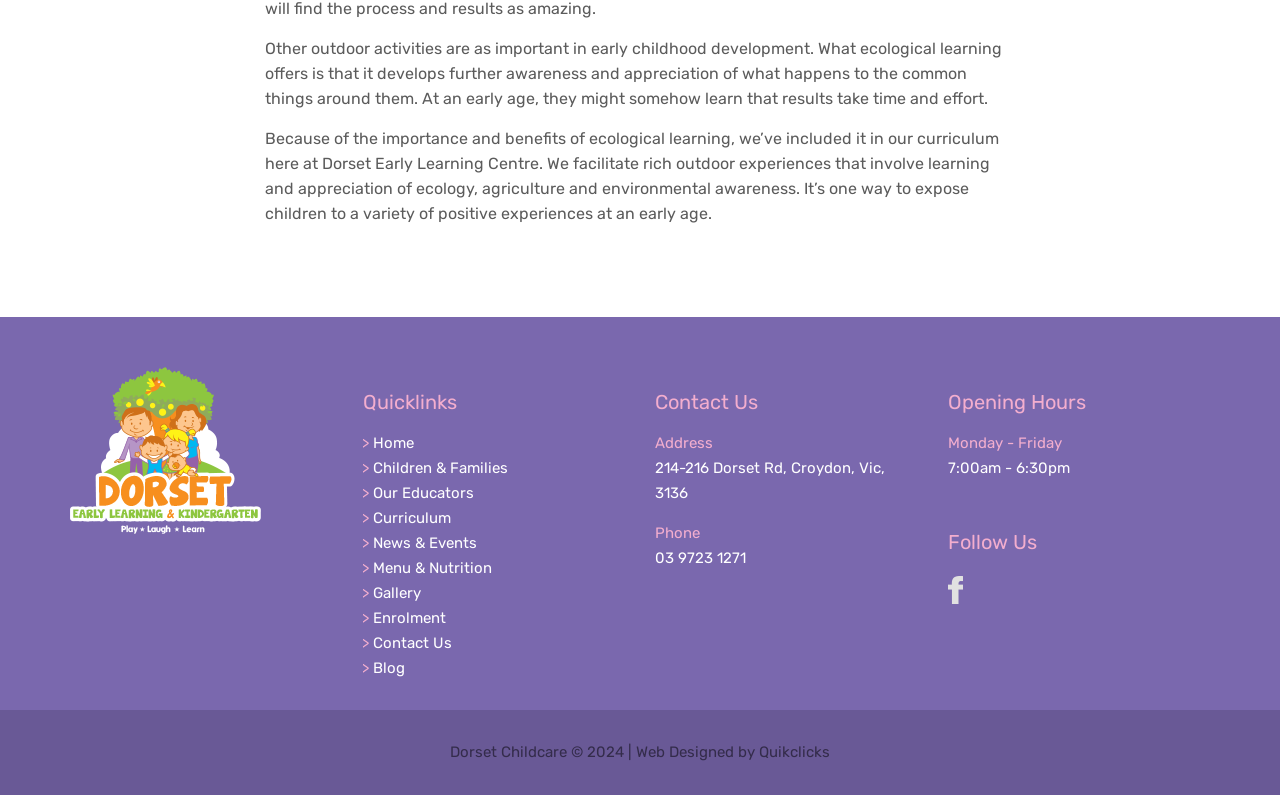Find the bounding box coordinates for the element that must be clicked to complete the instruction: "Call the phone number". The coordinates should be four float numbers between 0 and 1, indicated as [left, top, right, bottom].

[0.512, 0.691, 0.583, 0.714]